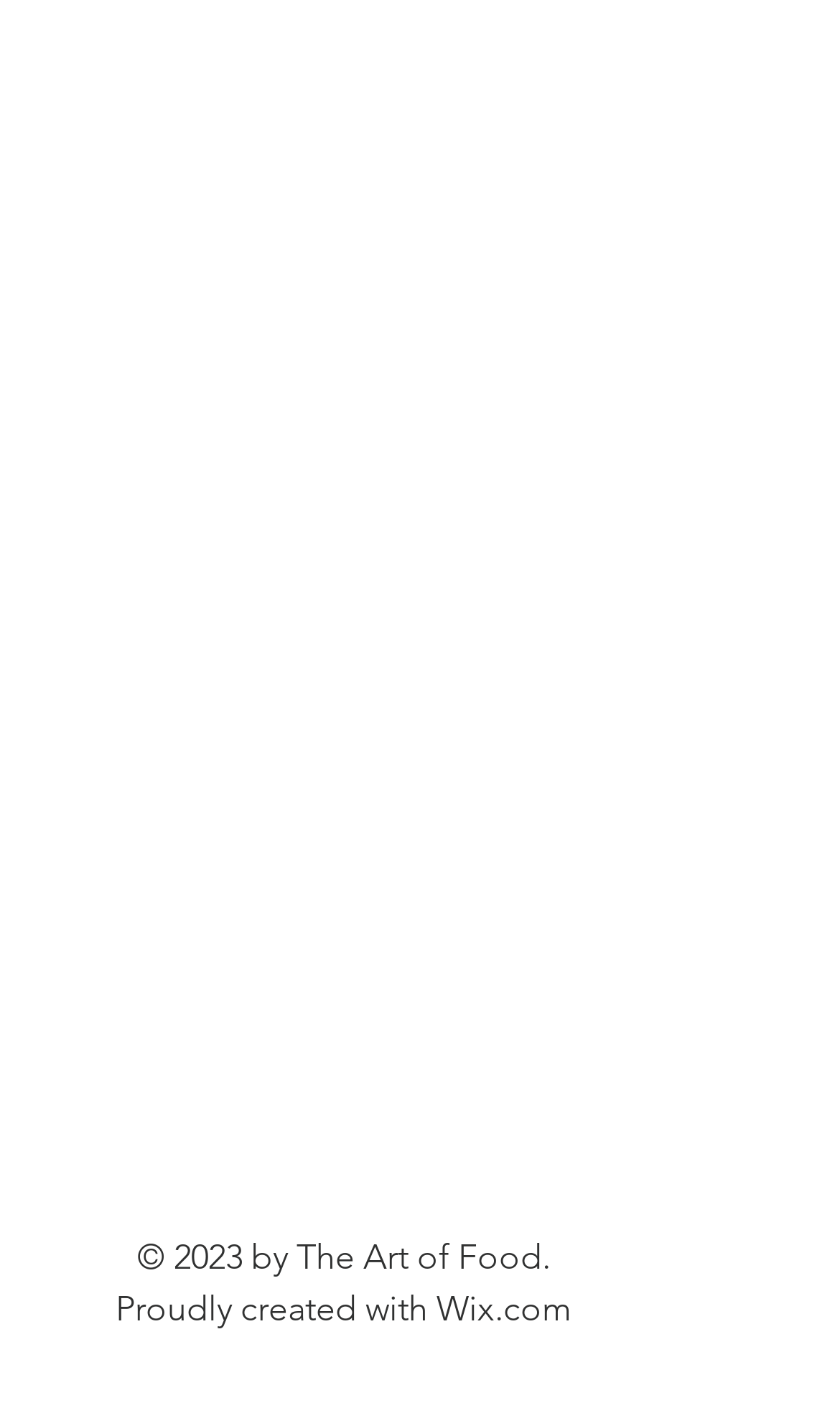Ascertain the bounding box coordinates for the UI element detailed here: "aria-label="Blogger Social Icon"". The coordinates should be provided as [left, top, right, bottom] with each value being a float between 0 and 1.

[0.433, 0.811, 0.505, 0.854]